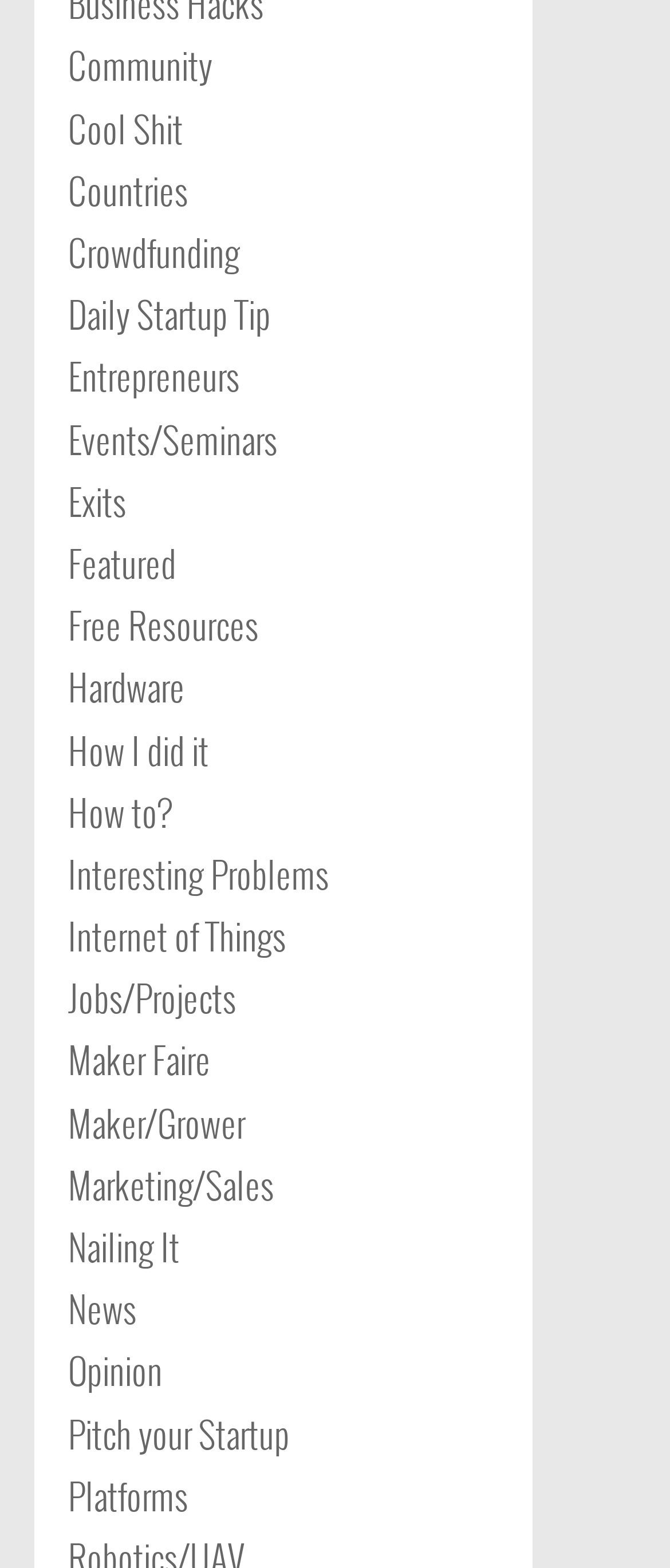Determine the bounding box coordinates for the region that must be clicked to execute the following instruction: "Learn about entrepreneurship".

[0.101, 0.223, 0.358, 0.257]